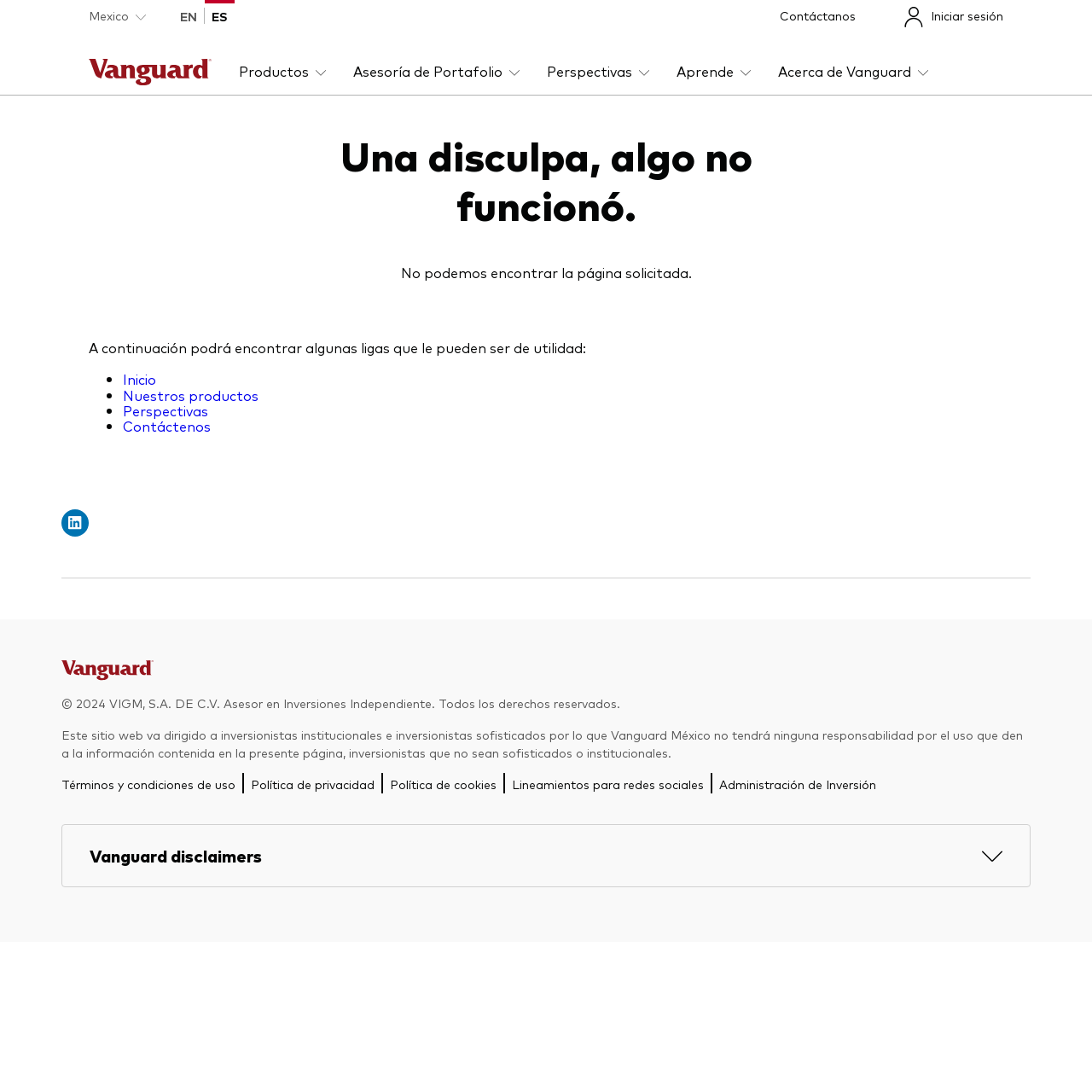Identify the bounding box coordinates of the element to click to follow this instruction: 'Click on the 'News' link'. Ensure the coordinates are four float values between 0 and 1, provided as [left, top, right, bottom].

None